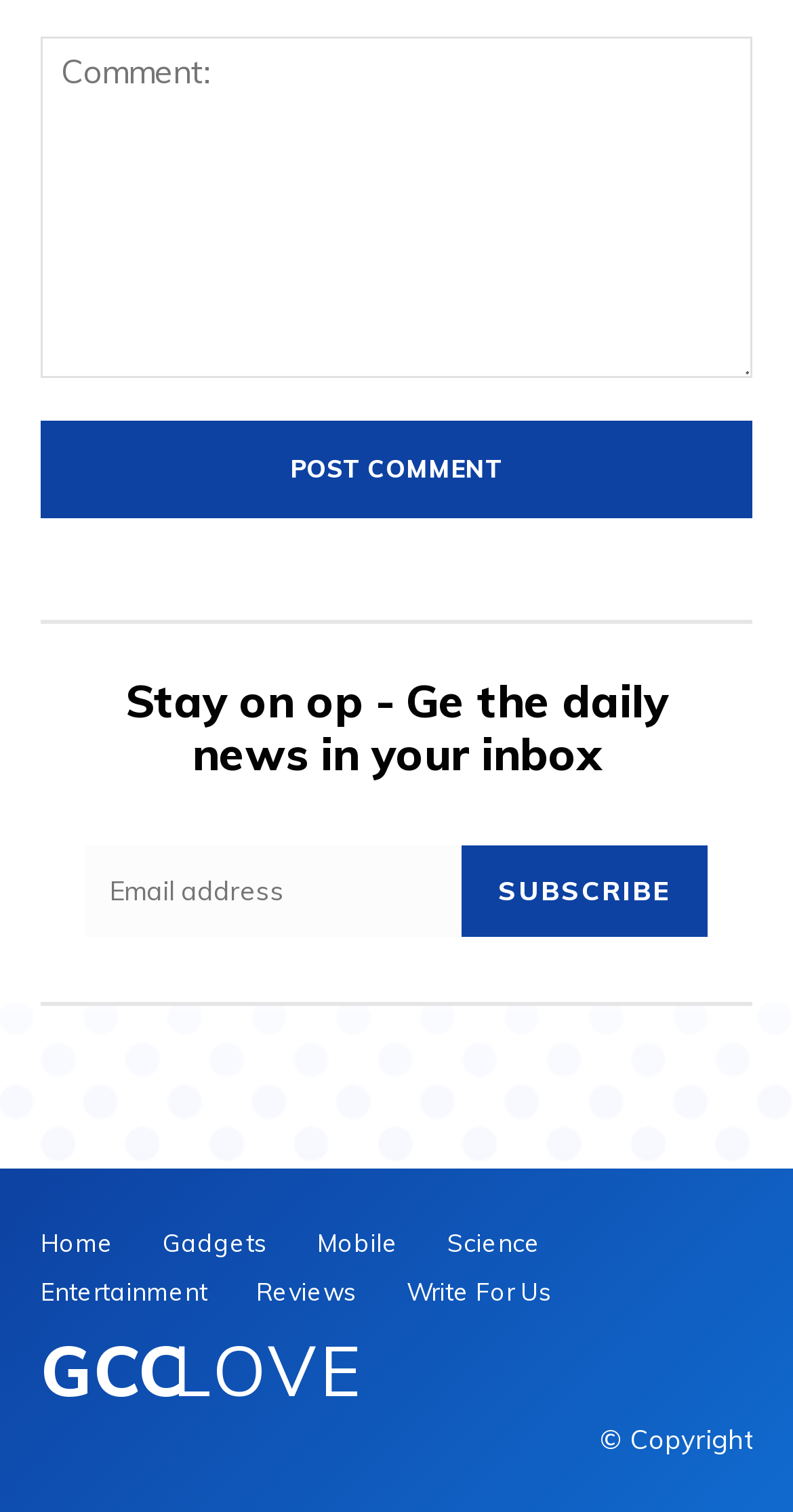Extract the bounding box coordinates of the UI element described: "Write For Us". Provide the coordinates in the format [left, top, right, bottom] with values ranging from 0 to 1.

[0.513, 0.838, 0.697, 0.871]